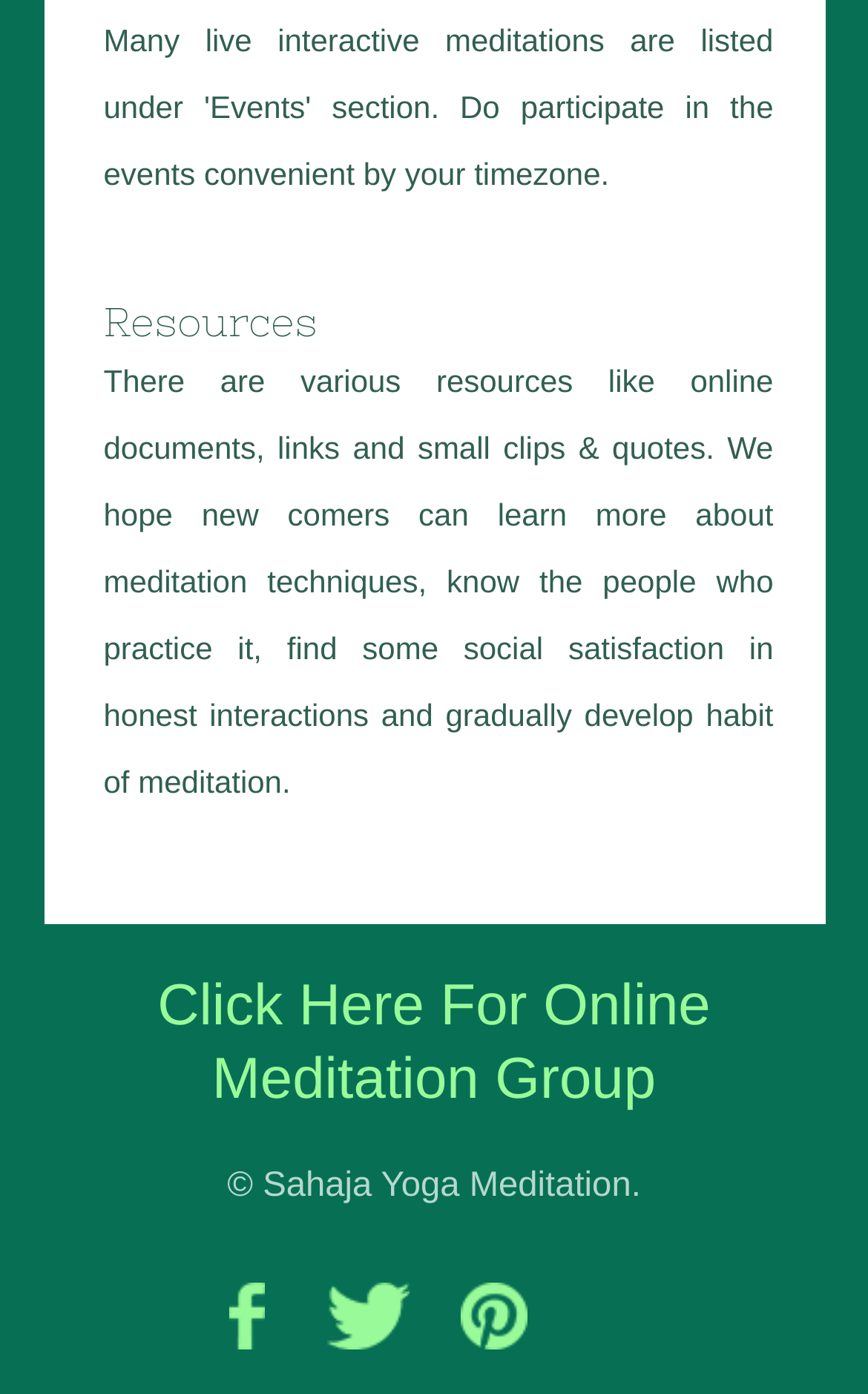Using the information in the image, give a detailed answer to the following question: What is the purpose of the resources provided?

The resources provided on this webpage are intended to help new comers learn more about meditation techniques, know the people who practice it, find social satisfaction in honest interactions and gradually develop a habit of meditation.